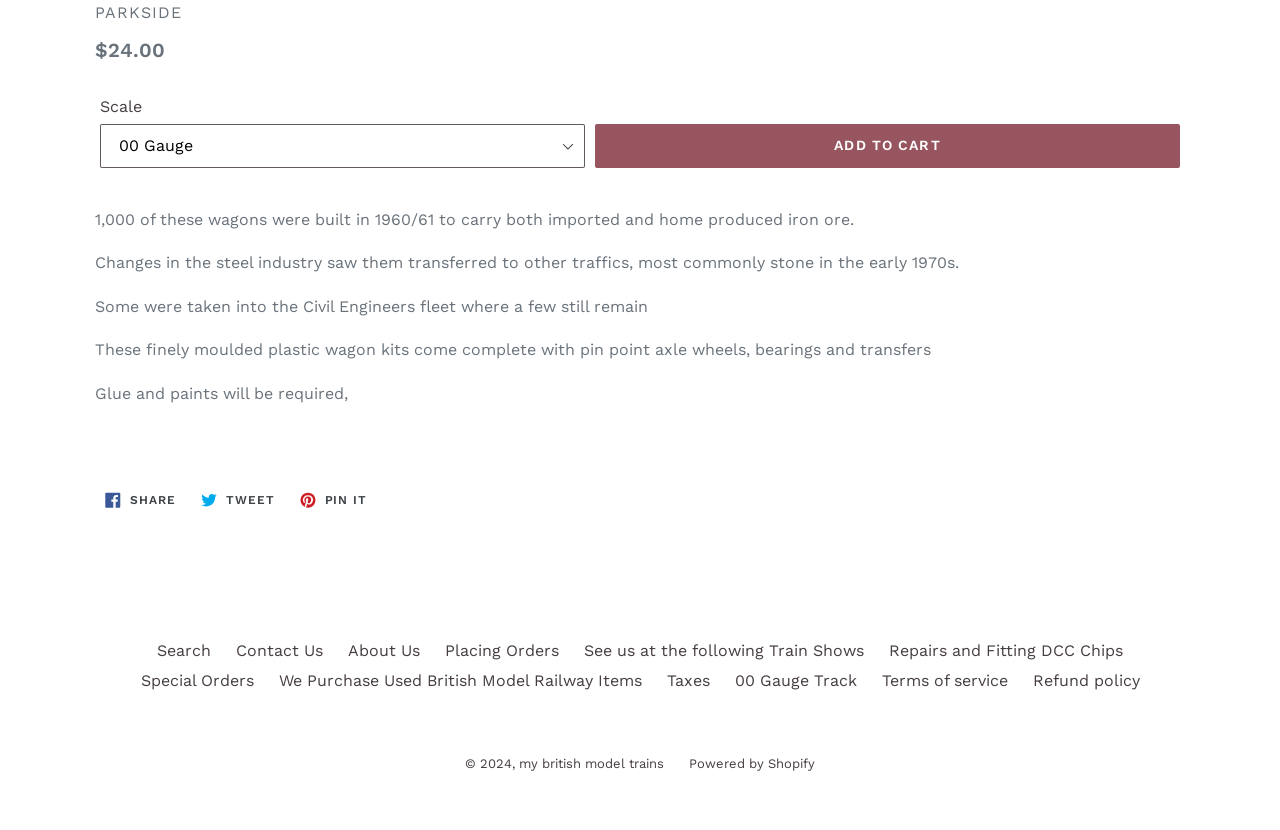Utilize the details in the image to give a detailed response to the question: What is the copyright year mentioned on the webpage?

The copyright year is mentioned as '2024' in the StaticText element with ID 651, which is located at the bottom of the webpage.